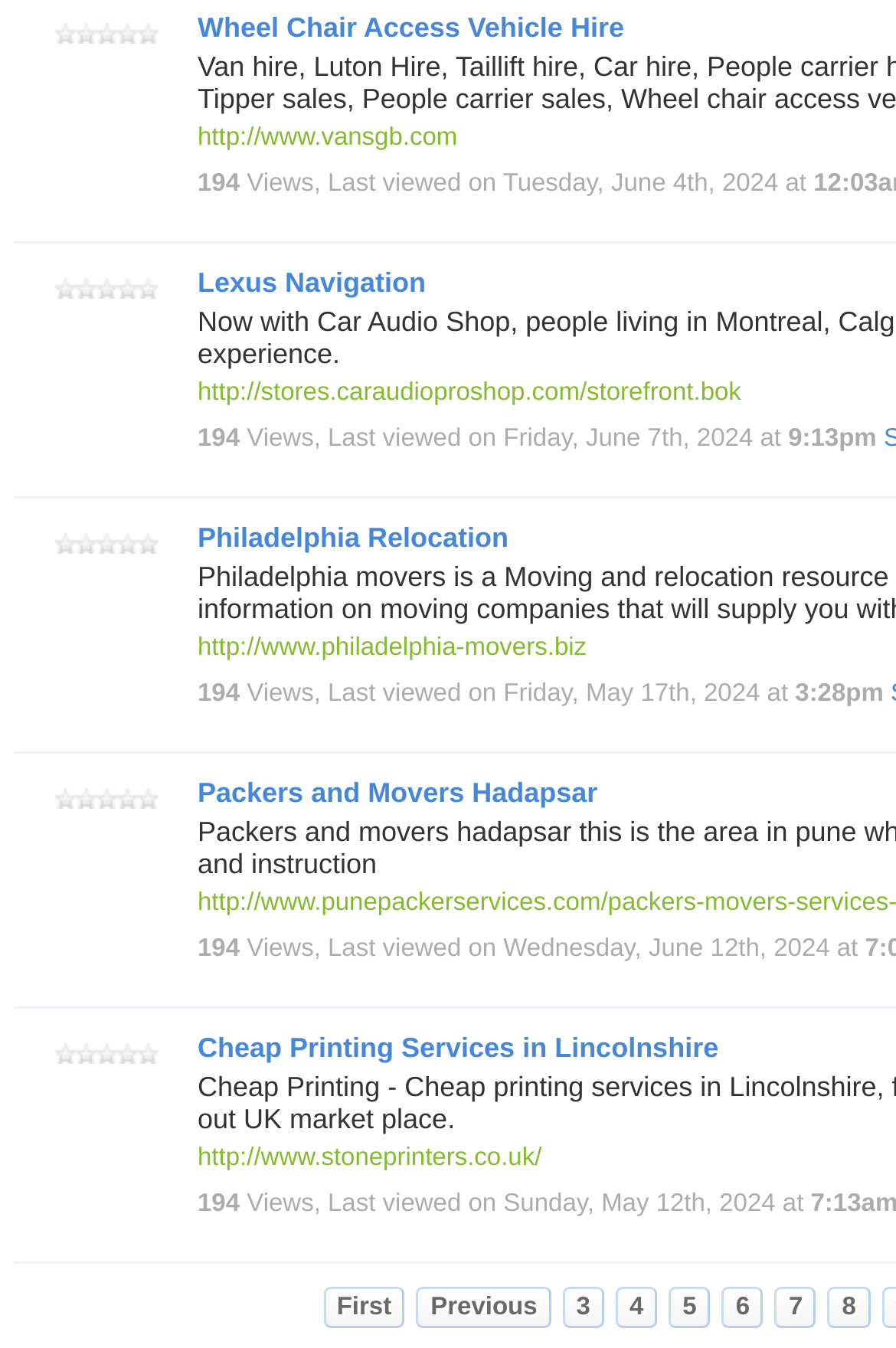Using the information shown in the image, answer the question with as much detail as possible: How many pages are there in total?

I found the pagination links at the bottom of the page which shows links to pages 3 to 8, indicating that there are at least 8 pages in total.